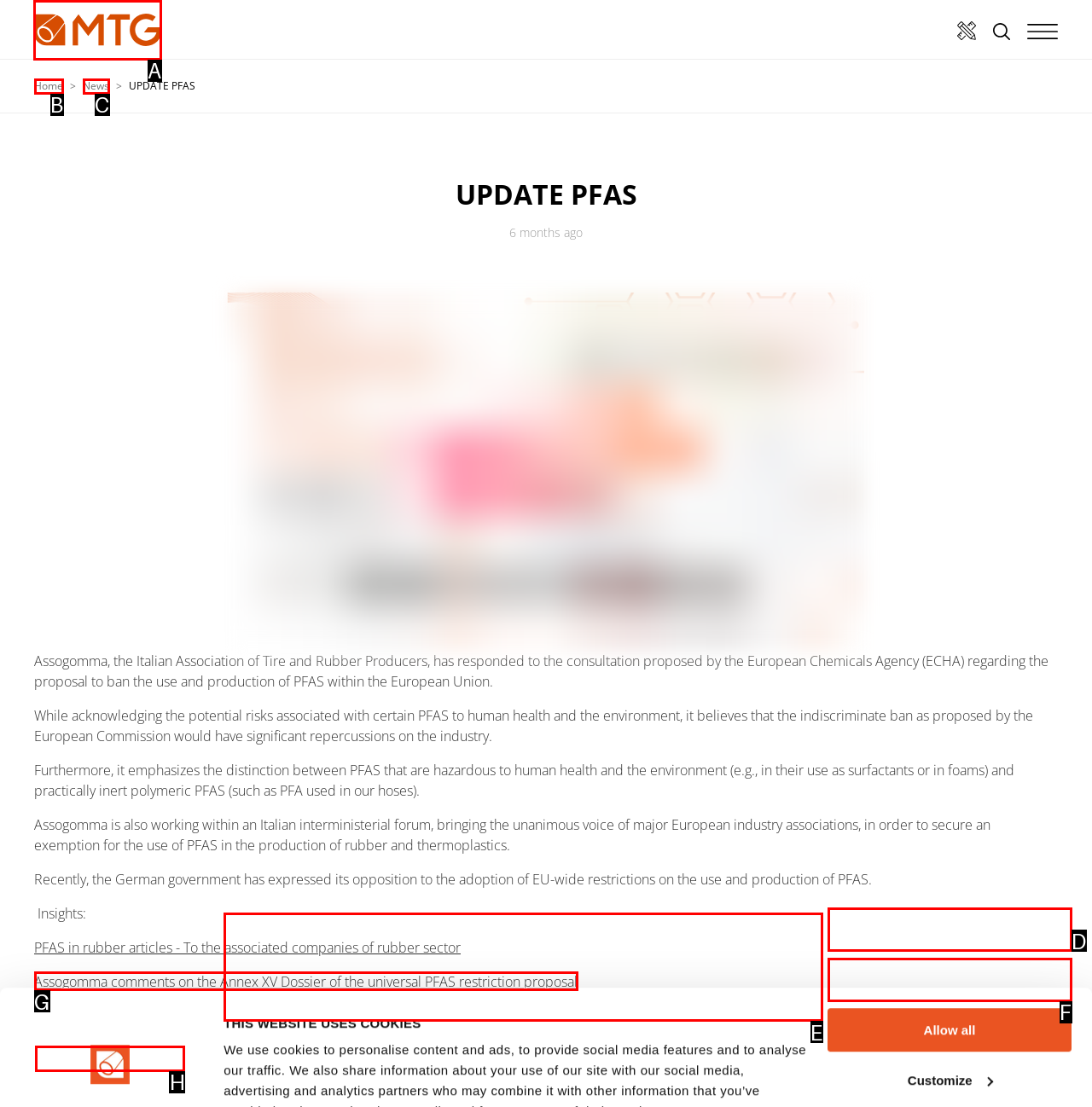Identify the correct UI element to click on to achieve the following task: visit our Twitter page Respond with the corresponding letter from the given choices.

None